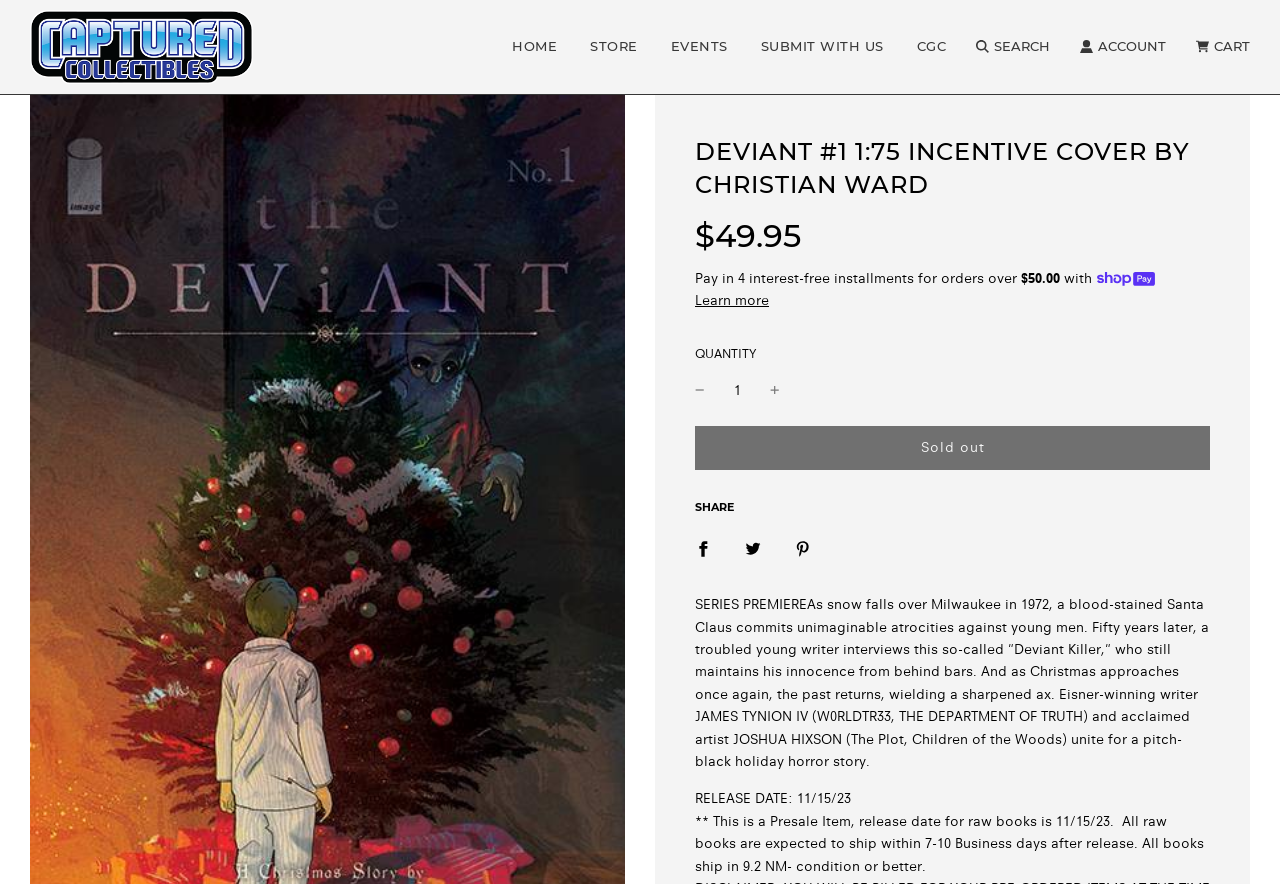Please provide a one-word or short phrase answer to the question:
What is the name of the comic book?

DEVIANT #1